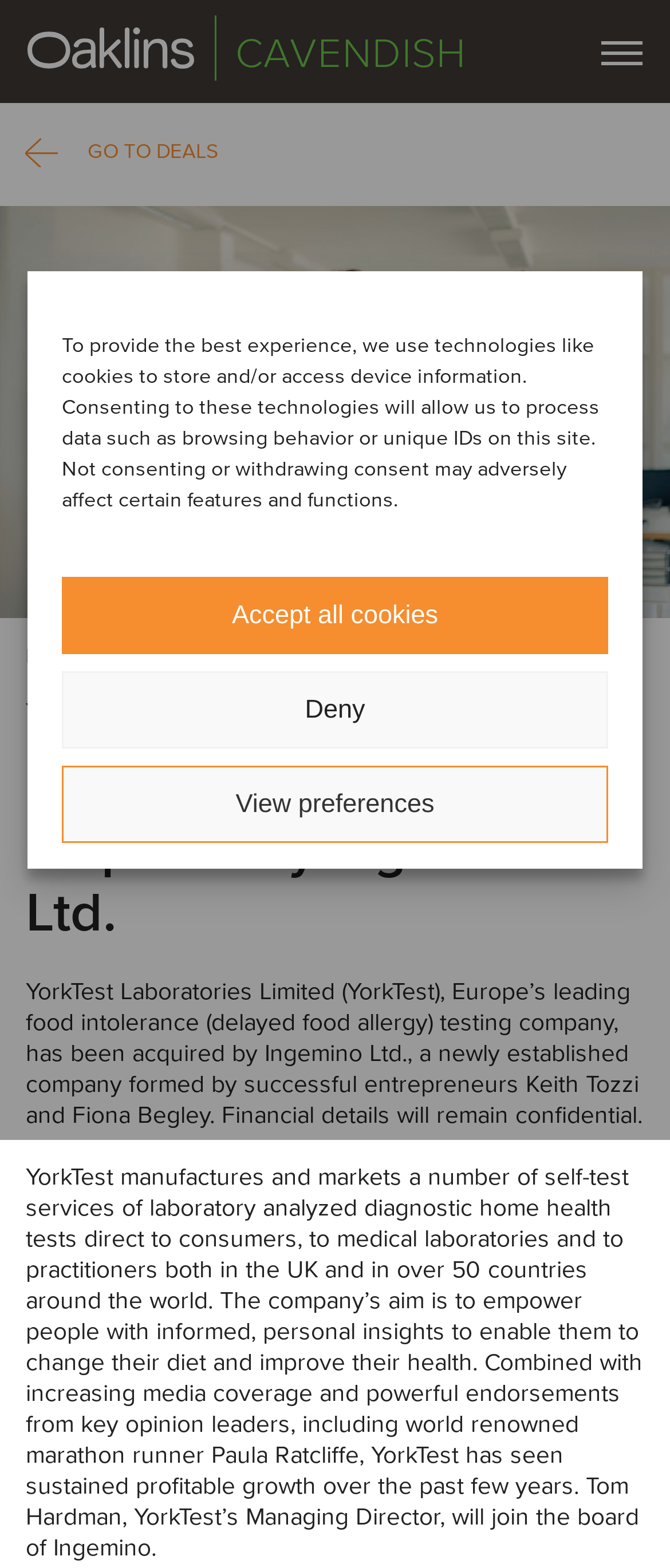Locate the UI element described by title="Zoom in" in the provided webpage screenshot. Return the bounding box coordinates in the format (top-left x, top-left y, bottom-right x, bottom-right y), ensuring all values are between 0 and 1.

None